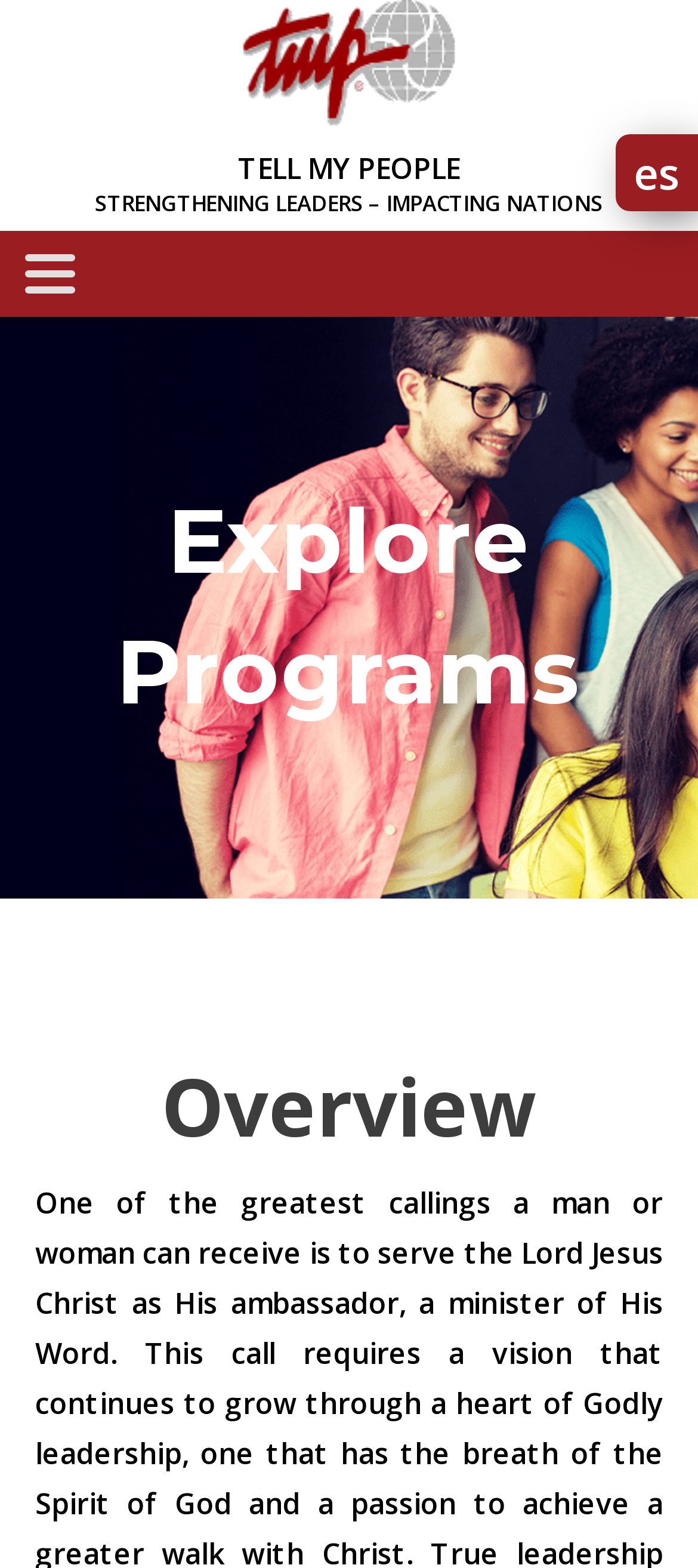What is the main section of the webpage?
Please provide a comprehensive answer based on the details in the screenshot.

The main section of the webpage is 'Explore Programs', which is indicated by the link with the same text. This section is likely the primary focus of the webpage, and may contain information about the organization's programs or initiatives.